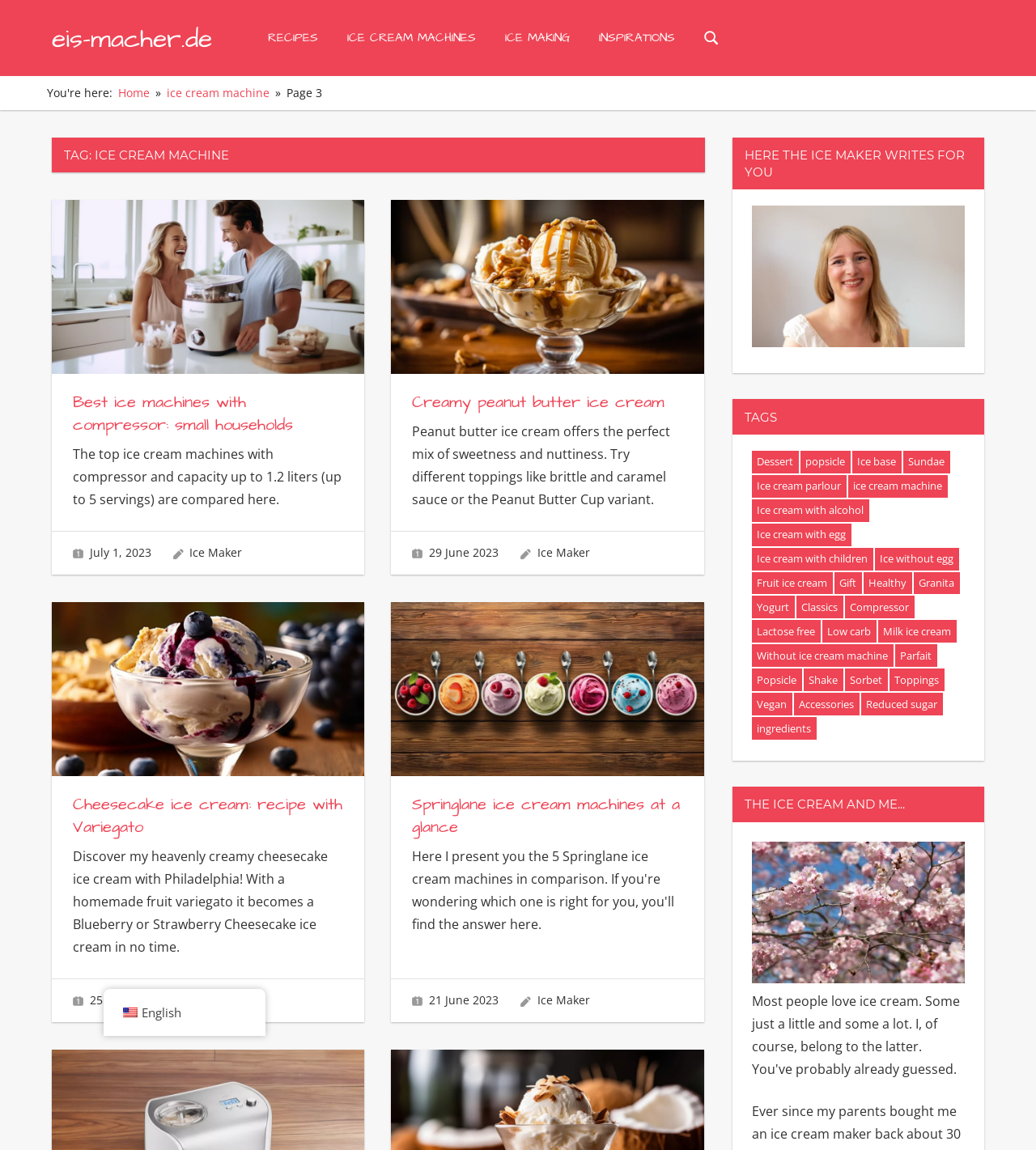Specify the bounding box coordinates of the region I need to click to perform the following instruction: "Click on the 'TAG: ICE CREAM MACHINE' heading". The coordinates must be four float numbers in the range of 0 to 1, i.e., [left, top, right, bottom].

[0.05, 0.119, 0.68, 0.15]